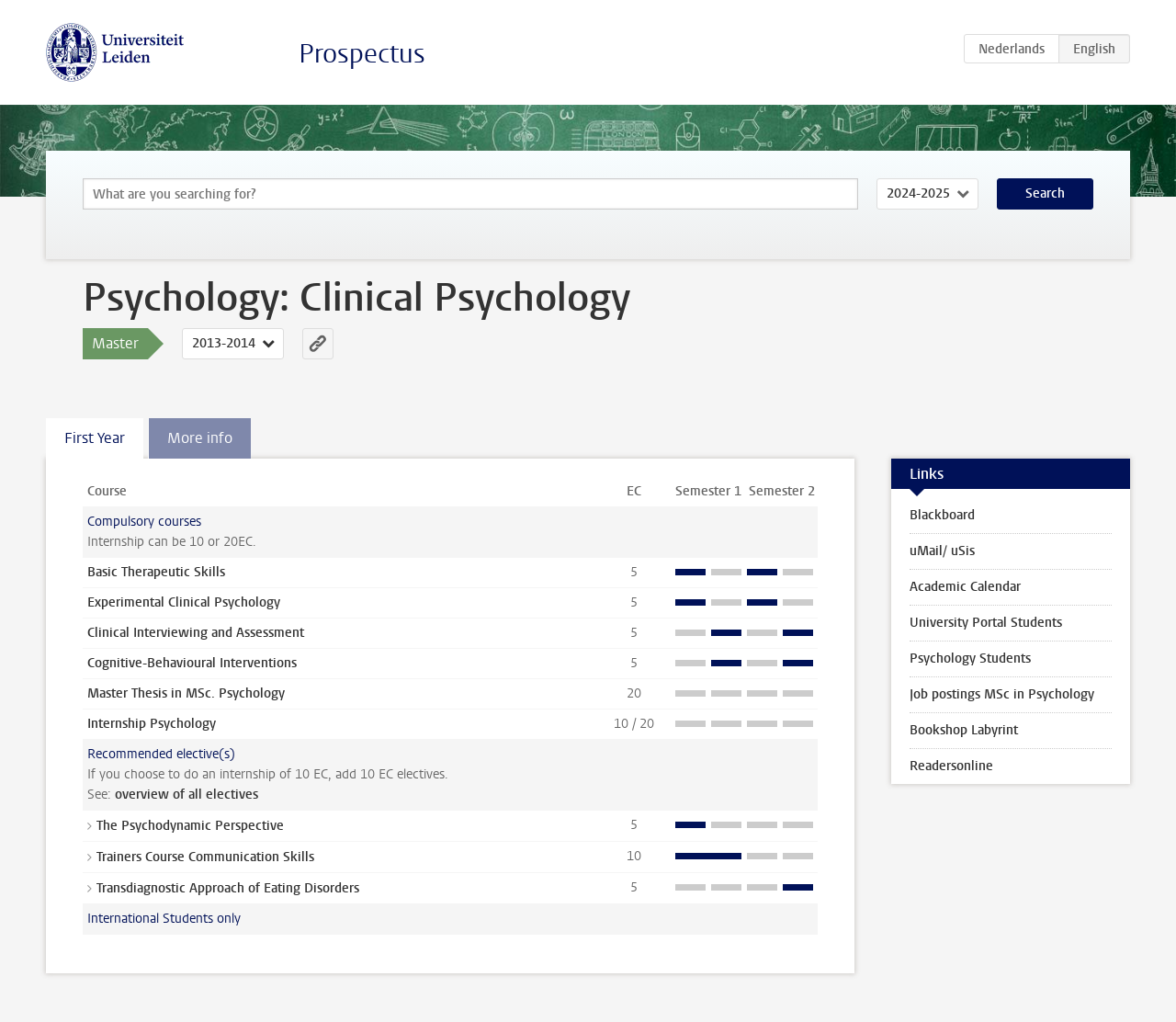What is the name of the first course listed in the table?
Analyze the image and deliver a detailed answer to the question.

The first course listed in the table can be found by scrolling down to the table and looking at the first row. The course is named 'Compulsory courses Internship can be 10 or 20EC.'.